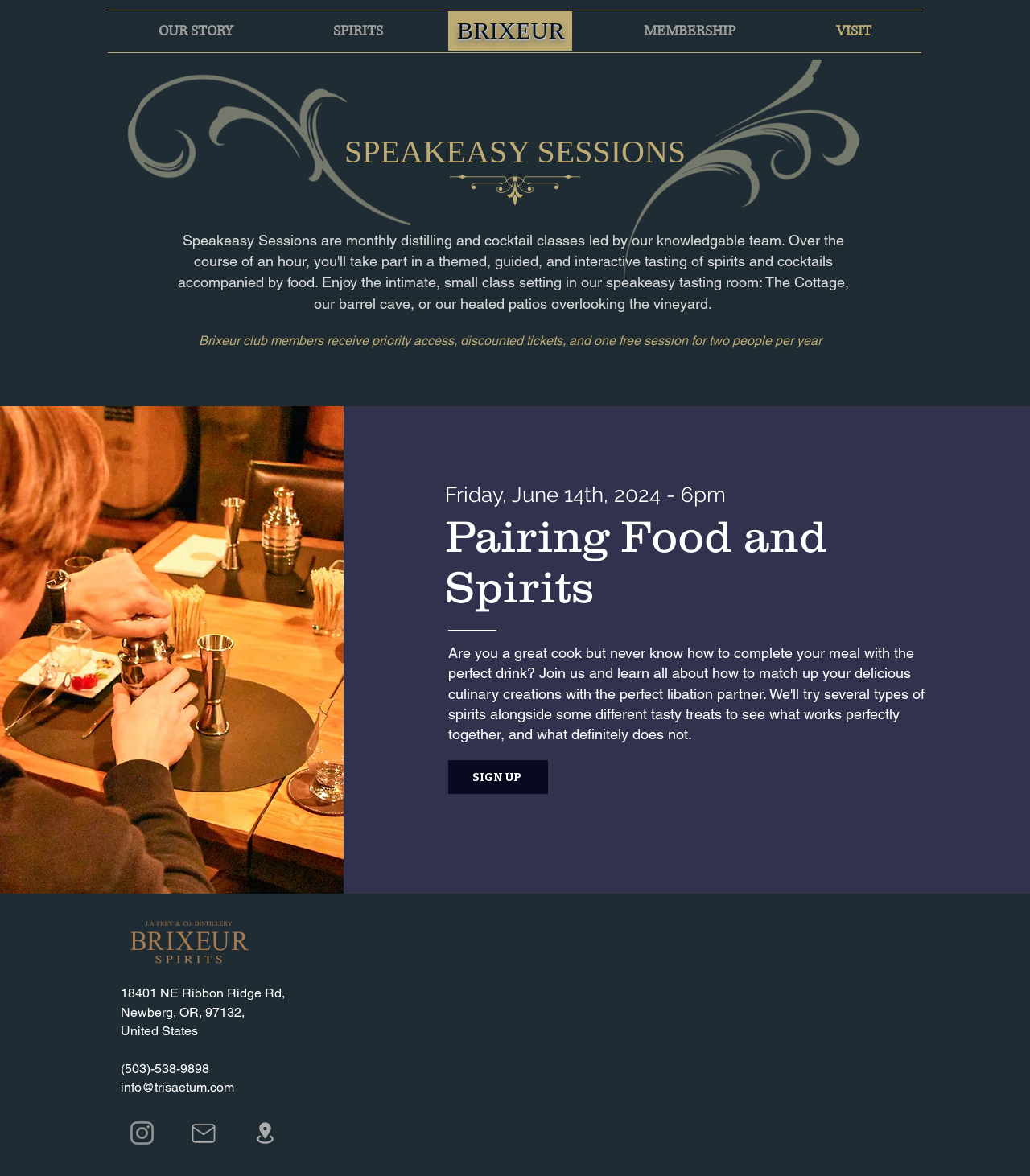Offer a detailed account of what is visible on the webpage.

The webpage is about Speakeasy Sessions, a monthly distilling and cocktail class experience offered by Brixeur. At the top of the page, there is a navigation menu with links to "OUR STORY", "SPIRITS", "BRIXEUR", "MEMBERSHIP", and "VISIT". Below the navigation menu, there is a large heading that reads "BRIXEUR".

The main content of the page is divided into sections. The first section has a heading that reads "SPEAKEASY SESSIONS" and provides a detailed description of the experience, including the activities and benefits. Below this section, there is an image of a line, followed by a section with a heading that describes the benefits of being a Brixeur club member.

To the right of the member benefits section, there is an image of a scroll, and below it, there is a section with a heading that reads "Pairing Food and Spirits". This section includes a date and time, "Friday, June 14th, 2024 - 6pm", and a "SIGN UP" link.

On the left side of the page, there is an image of a building, and below it, there is a section with the address, phone number, and email address of Brixeur. At the bottom of the page, there is a social media bar with links to Instagram and other platforms.

Throughout the page, there are several images, including a brand mark, a picture of a person, and a few decorative scroll images. The overall layout is organized, with clear headings and concise text that effectively communicates the information about Speakeasy Sessions and Brixeur.